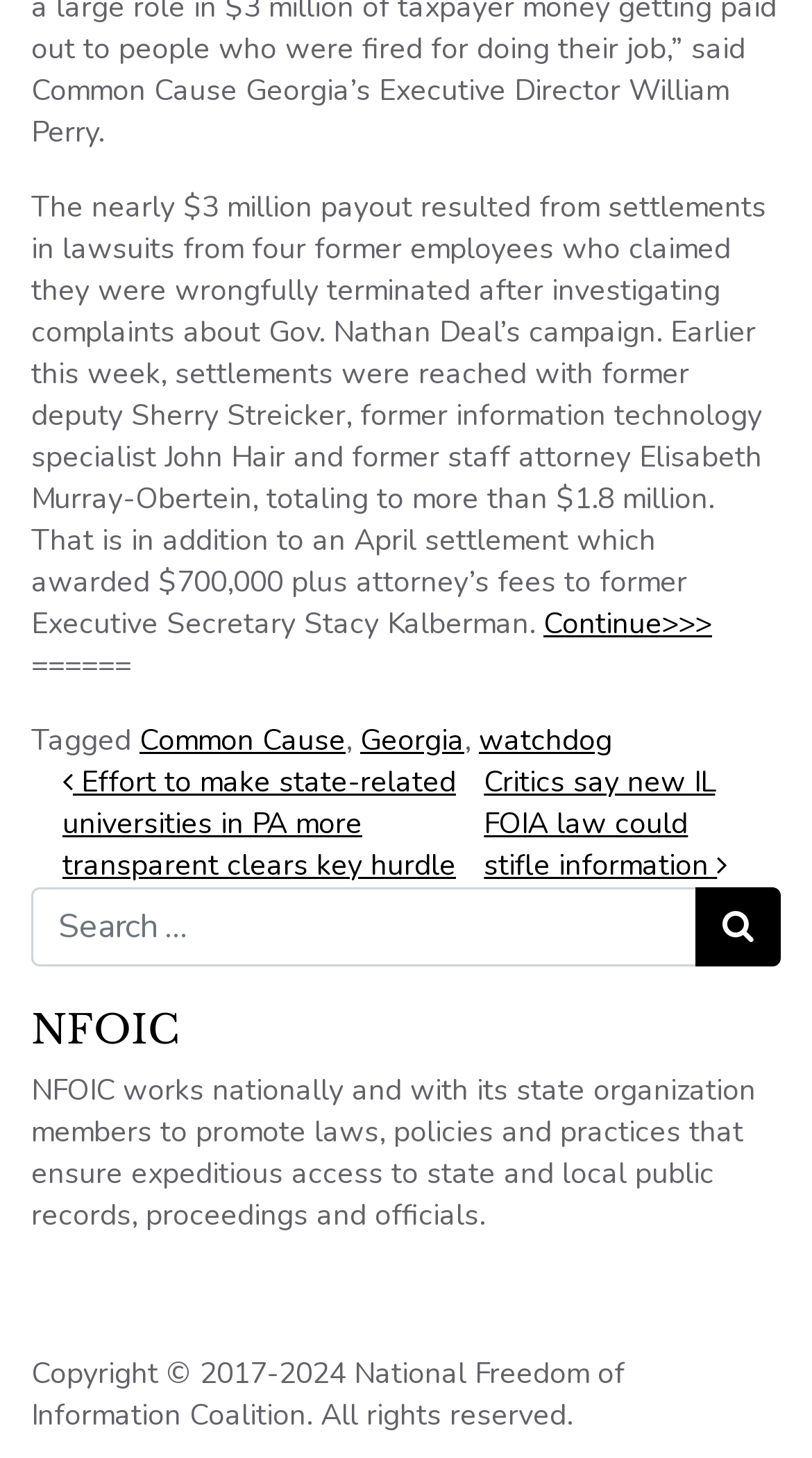Please identify the bounding box coordinates of the clickable element to fulfill the following instruction: "Visit 'Common Cause'". The coordinates should be four float numbers between 0 and 1, i.e., [left, top, right, bottom].

[0.172, 0.494, 0.426, 0.521]